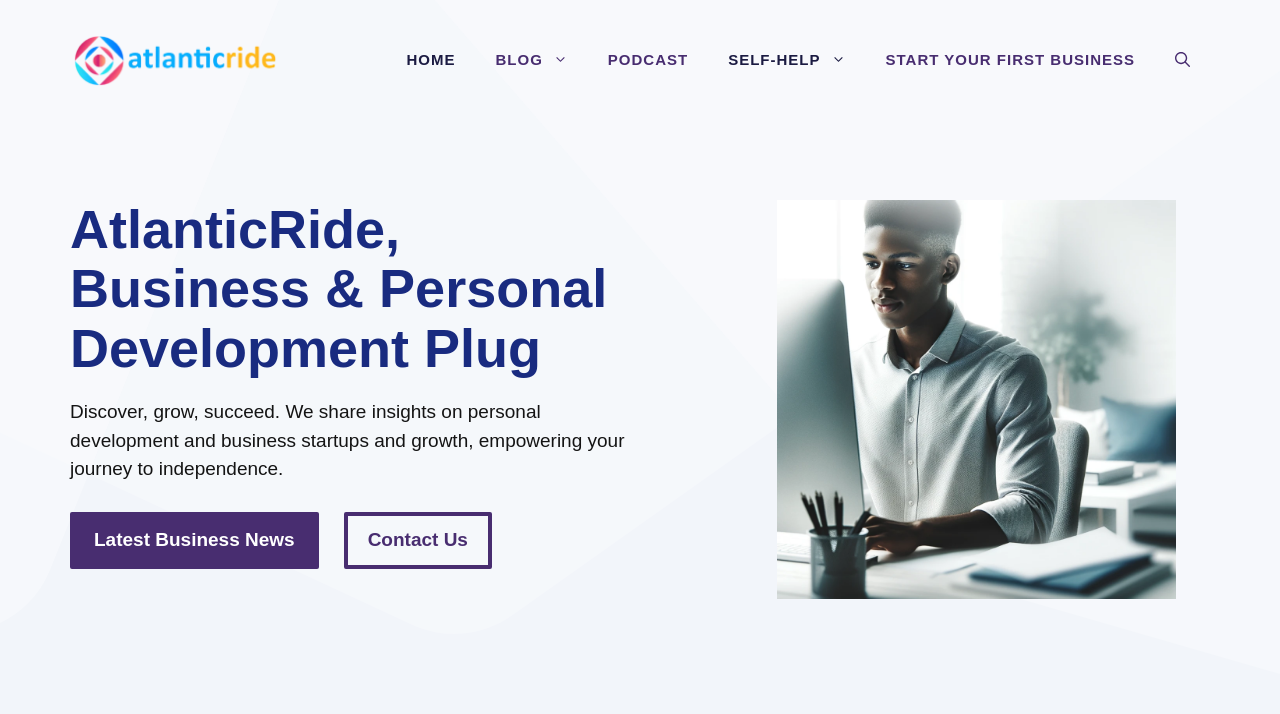Specify the bounding box coordinates of the region I need to click to perform the following instruction: "open search". The coordinates must be four float numbers in the range of 0 to 1, i.e., [left, top, right, bottom].

[0.902, 0.042, 0.945, 0.126]